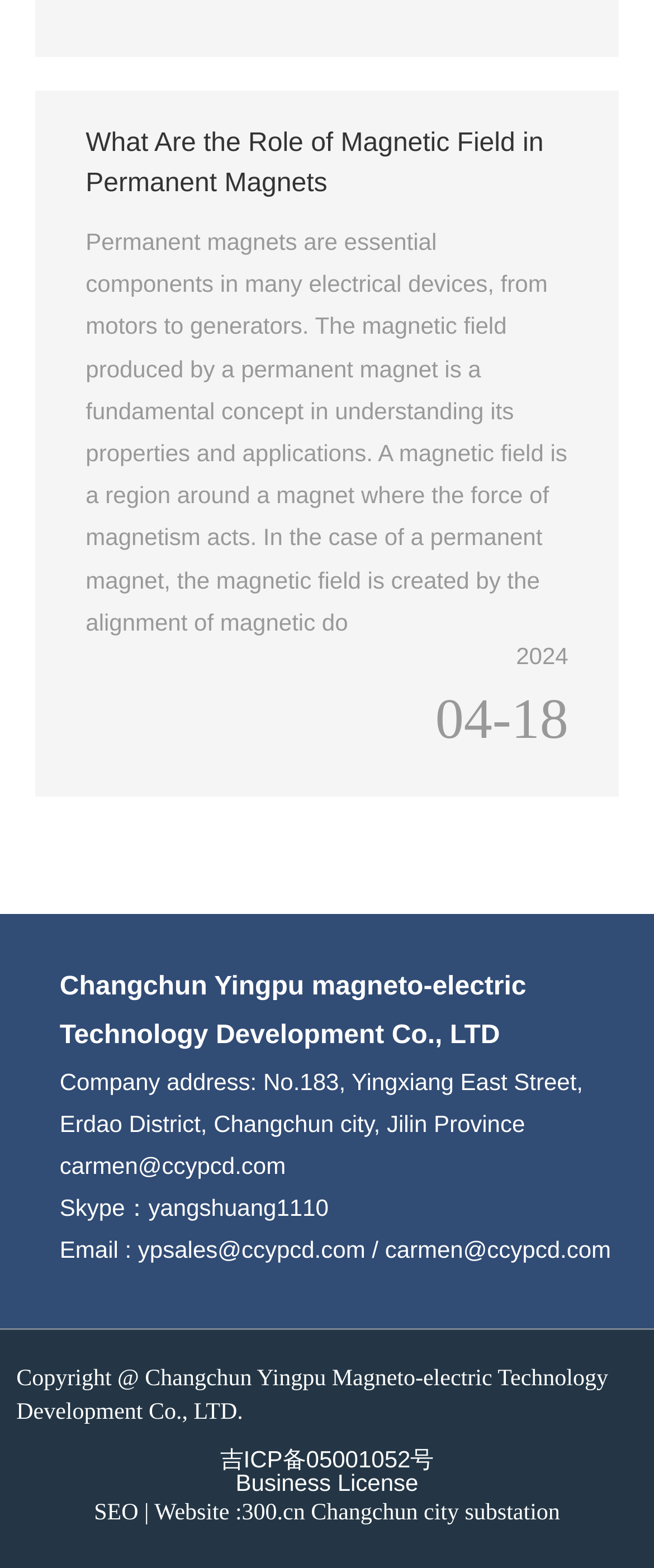Provide the bounding box coordinates of the HTML element this sentence describes: "Follow".

None